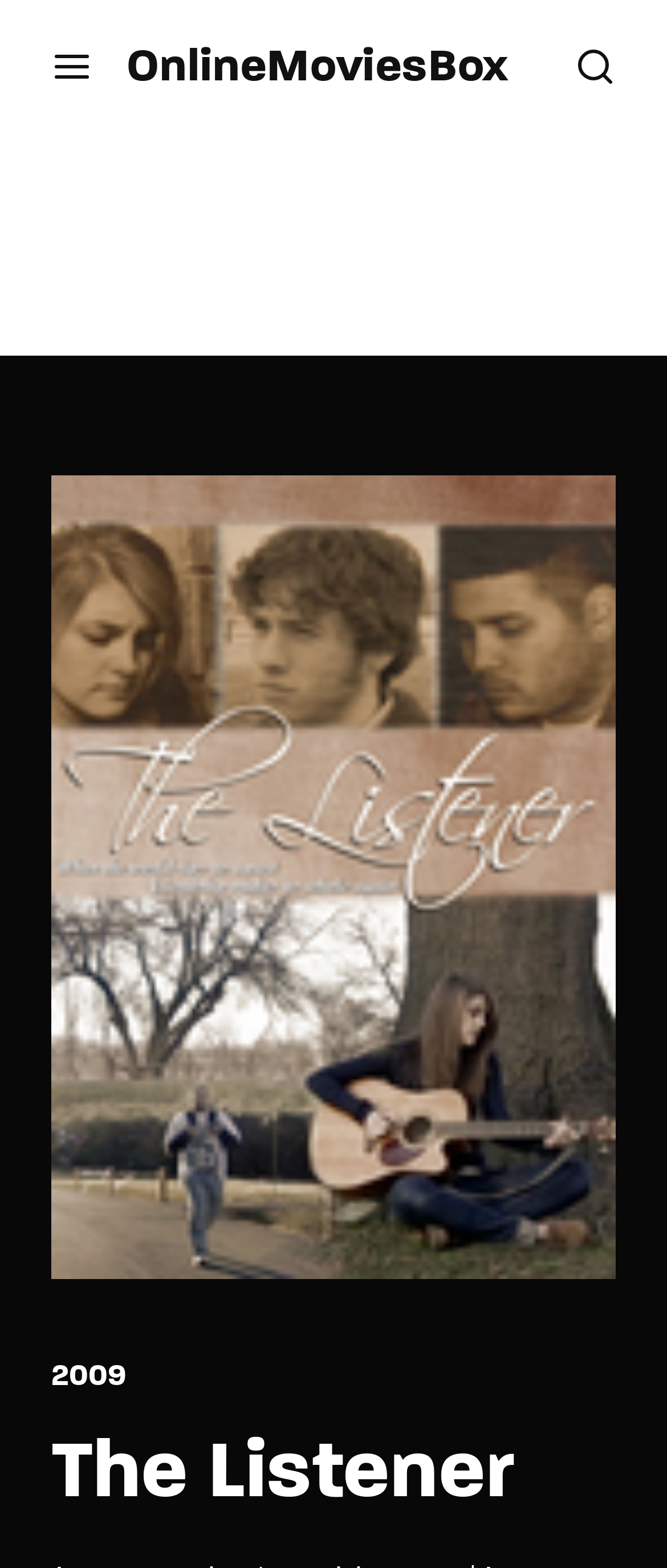How many tabs are in the tablist?
Give a one-word or short-phrase answer derived from the screenshot.

2